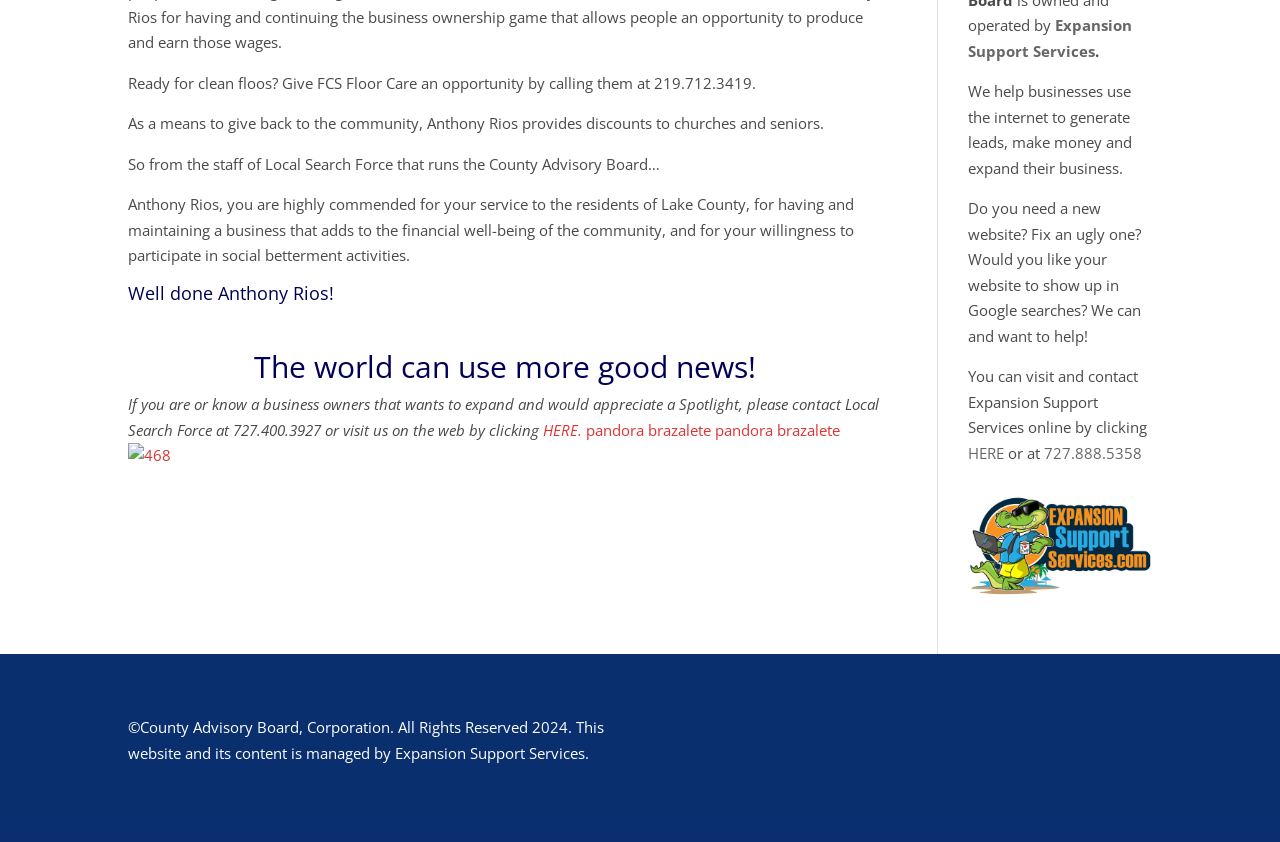Please determine the bounding box coordinates, formatted as (top-left x, top-left y, bottom-right x, bottom-right y), with all values as floating point numbers between 0 and 1. Identify the bounding box of the region described as: HERE.

[0.424, 0.498, 0.455, 0.522]